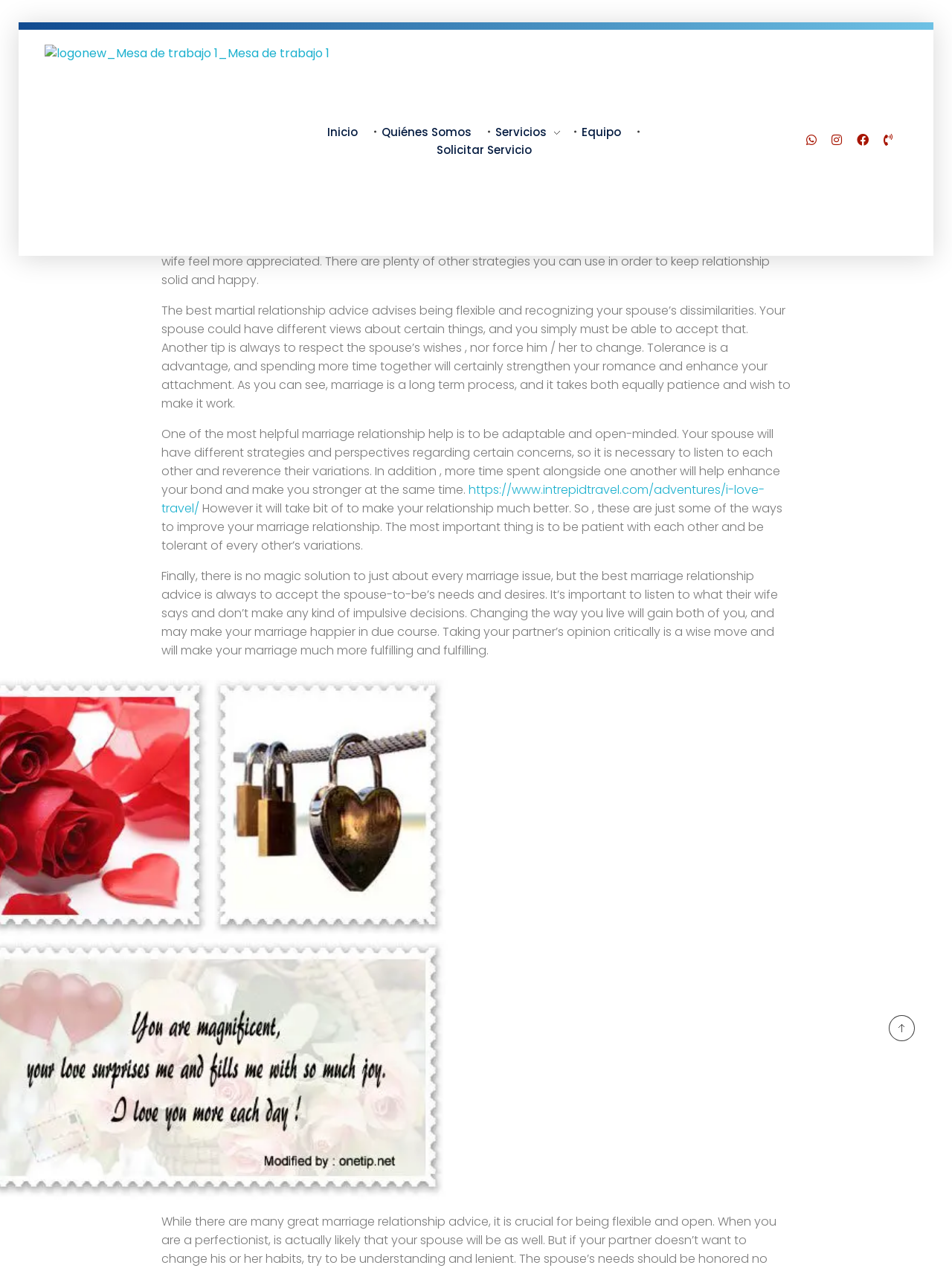What is the purpose of the links at the top of the page? Analyze the screenshot and reply with just one word or a short phrase.

Navigation